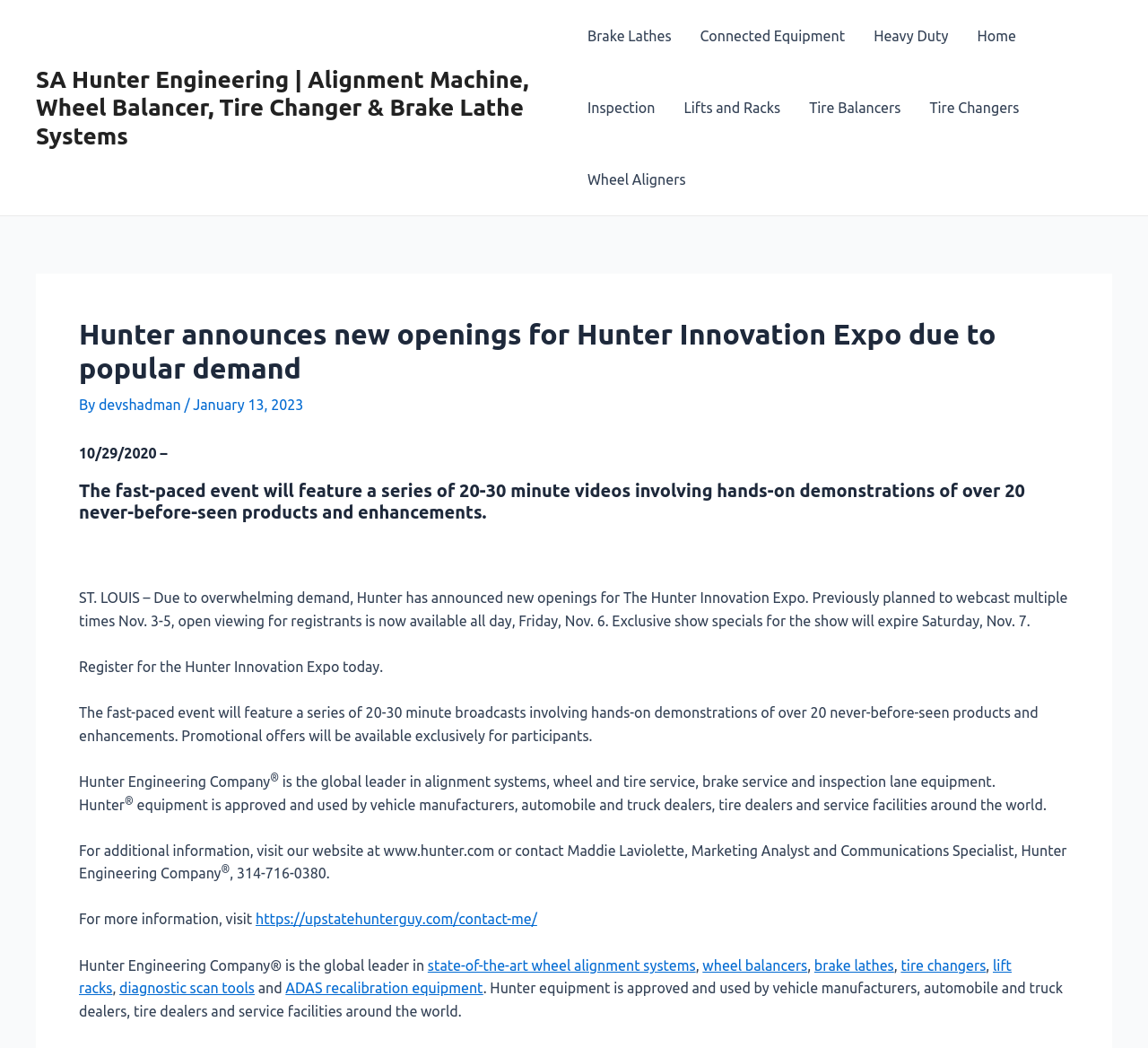Can you look at the image and give a comprehensive answer to the question:
What is the topic of the latest article?

The topic of the latest article can be inferred from the header 'Hunter announces new openings for Hunter Innovation Expo due to popular demand' which suggests that the article is about the Hunter Innovation Expo event.